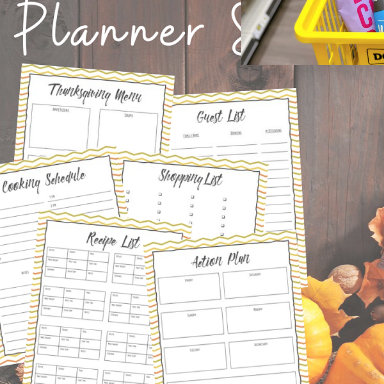How many sections are featured prominently in the planning sheets?
From the image, respond with a single word or phrase.

Six